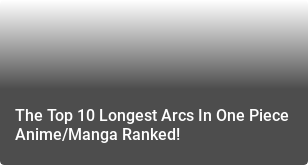What is the significance of the longest story arcs?
Based on the visual details in the image, please answer the question thoroughly.

The longest story arcs in the One Piece series are likely significant in terms of plot developments and character arcs, as suggested by the caption. This implies that these arcs are crucial to the overall narrative and character growth within the beloved franchise.